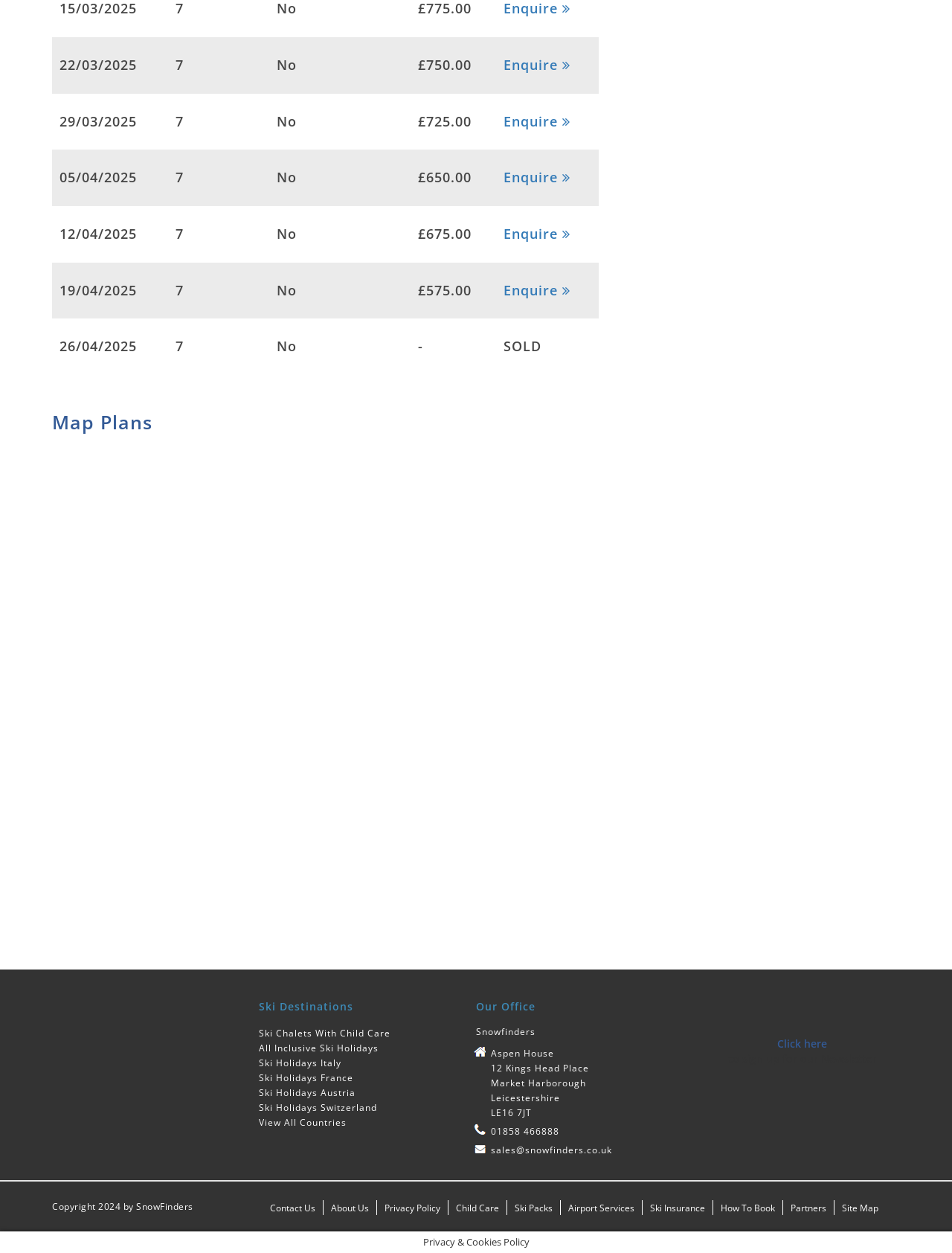Please specify the bounding box coordinates in the format (top-left x, top-left y, bottom-right x, bottom-right y), with all values as floating point numbers between 0 and 1. Identify the bounding box of the UI element described by: alt="atol"

[0.043, 0.847, 0.271, 0.882]